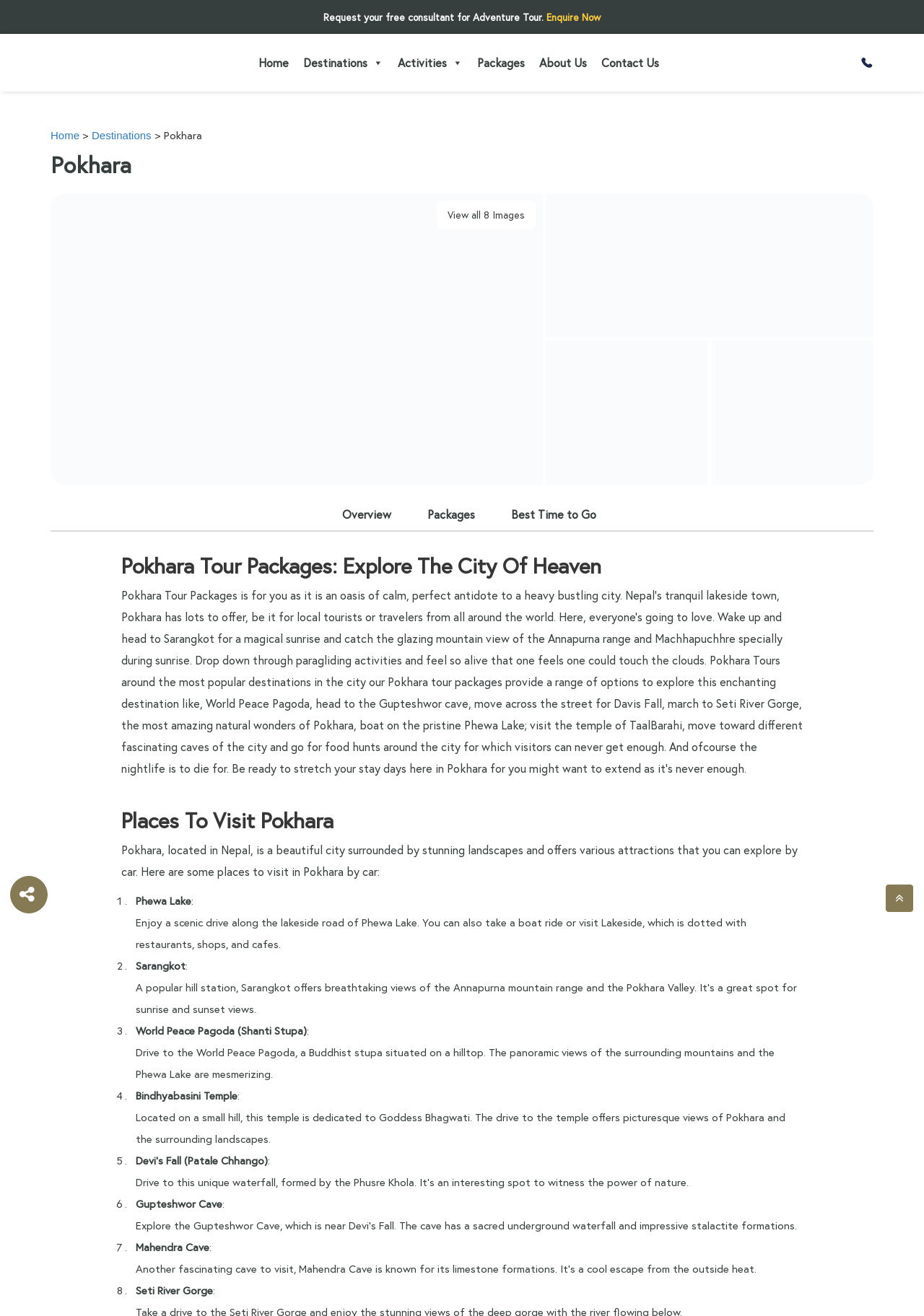Given the webpage screenshot and the description, determine the bounding box coordinates (top-left x, top-left y, bottom-right x, bottom-right y) that define the location of the UI element matching this description: alt="Tour In Nepal"

[0.055, 0.037, 0.188, 0.058]